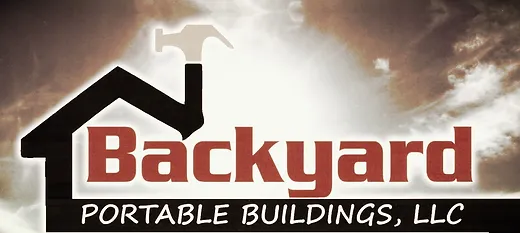Use the information in the screenshot to answer the question comprehensively: What symbol is used to represent construction in the logo?

The logo of Backyard Portable Buildings, LLC incorporates a stylized house silhouette with a hammer symbol, which represents construction and emphasizes the craftsmanship involved in their products.